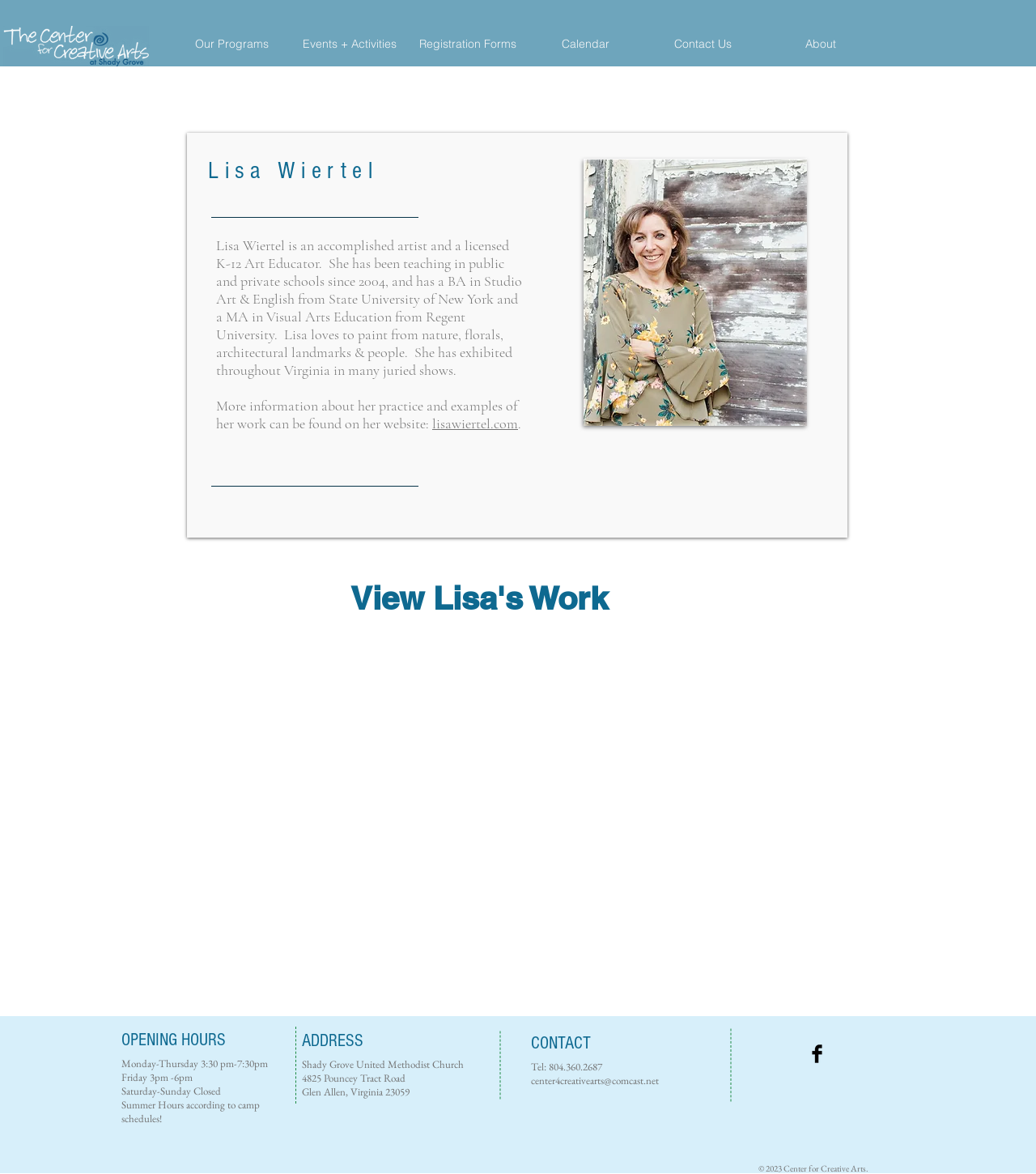Please determine the bounding box coordinates for the UI element described here. Use the format (top-left x, top-left y, bottom-right x, bottom-right y) with values bounded between 0 and 1: Events + Activities

[0.28, 0.019, 0.395, 0.057]